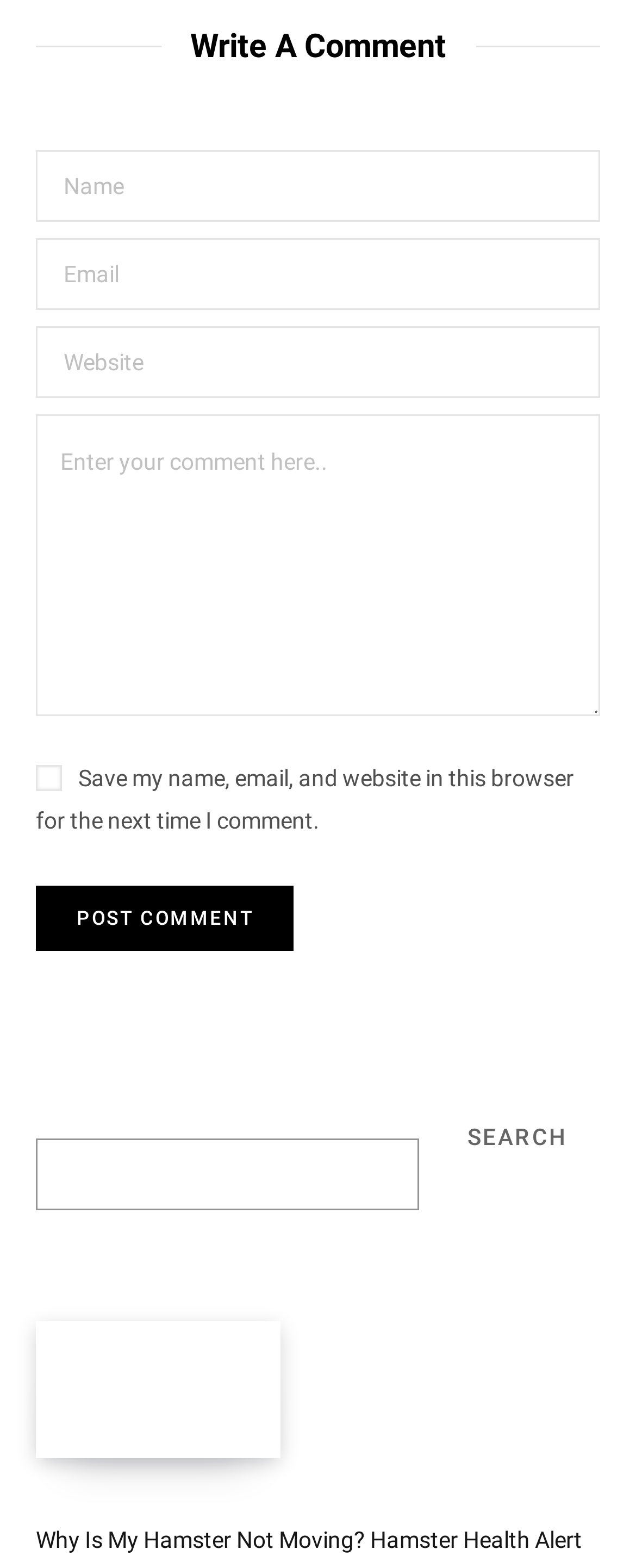Please answer the following question using a single word or phrase: 
How many buttons are there?

2